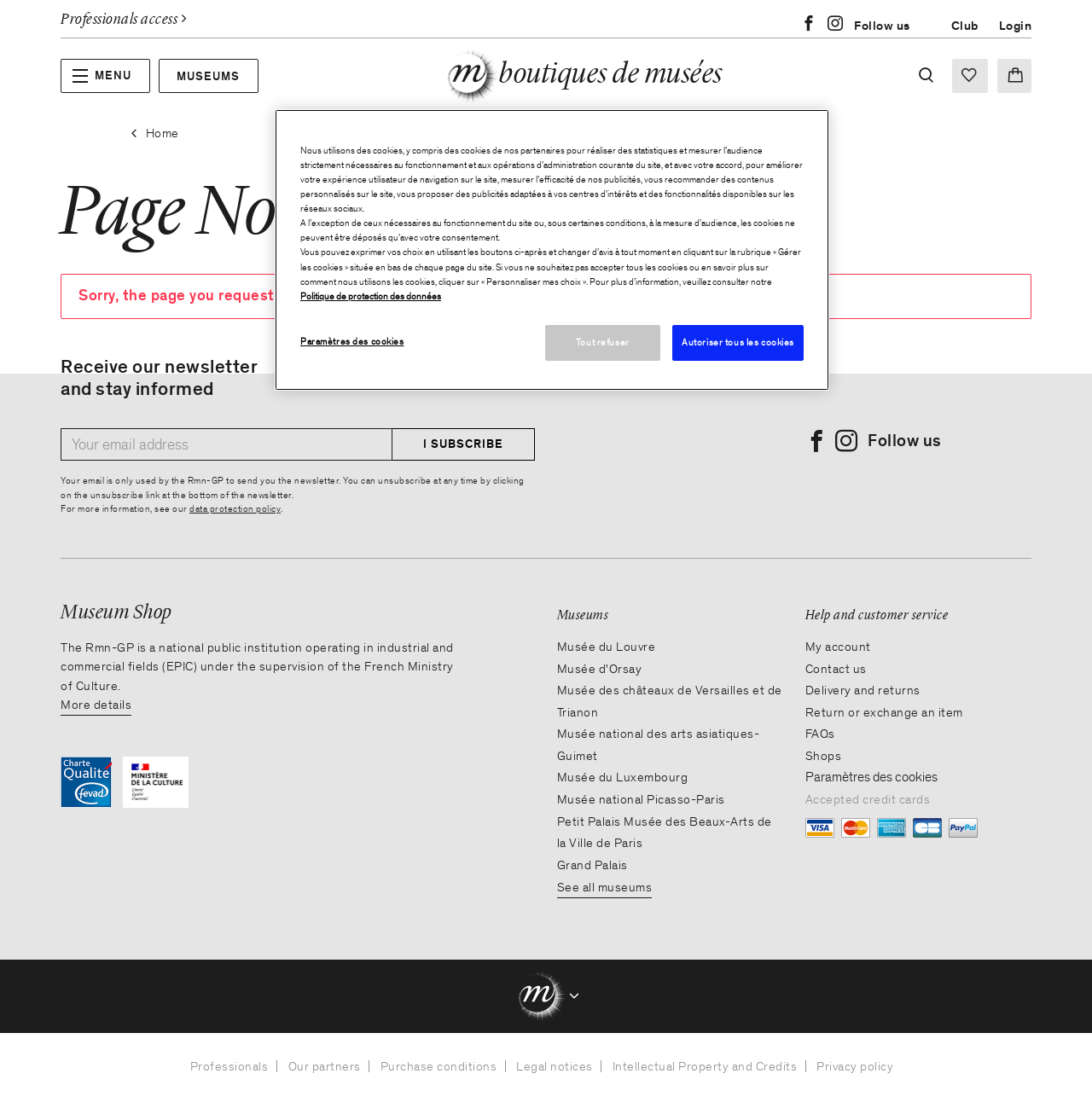Locate the bounding box coordinates of the element that should be clicked to execute the following instruction: "Follow us on social media".

[0.782, 0.016, 0.833, 0.031]